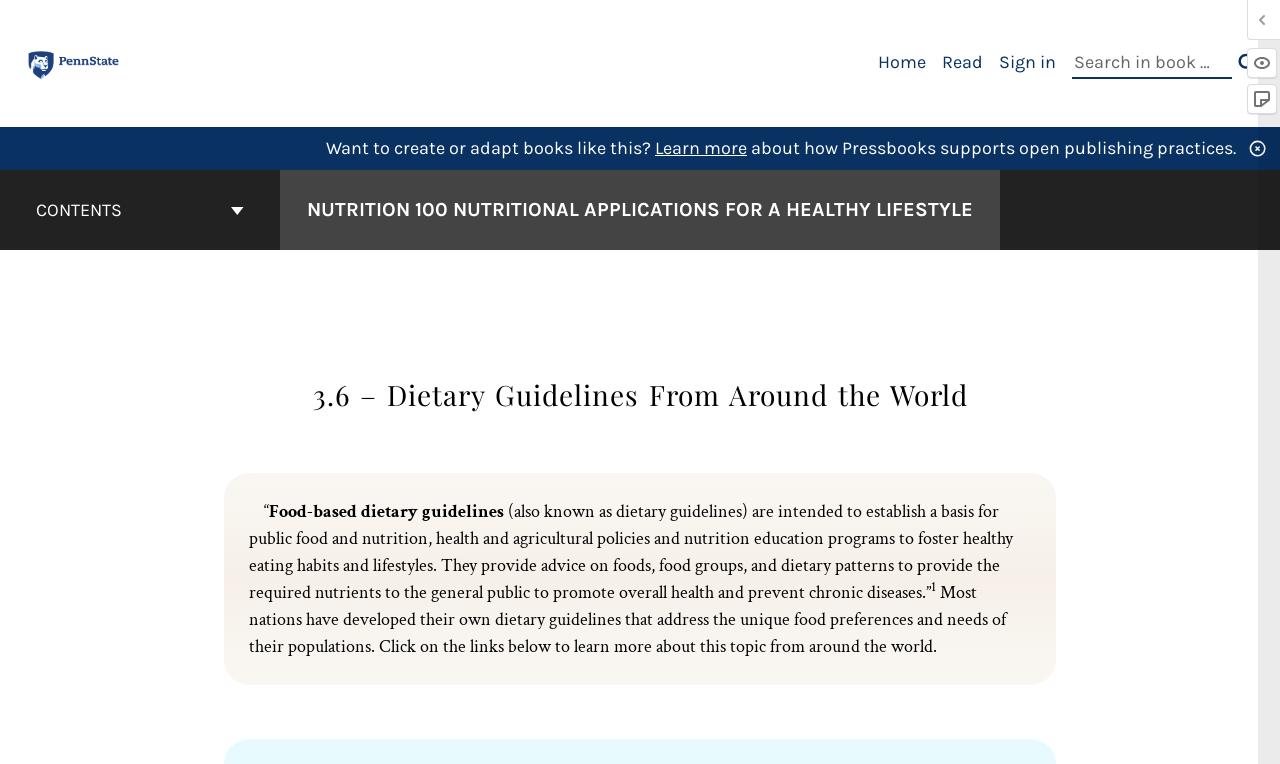Identify the bounding box coordinates of the clickable region required to complete the instruction: "Learn more about Pressbooks". The coordinates should be given as four float numbers within the range of 0 and 1, i.e., [left, top, right, bottom].

[0.512, 0.179, 0.584, 0.208]